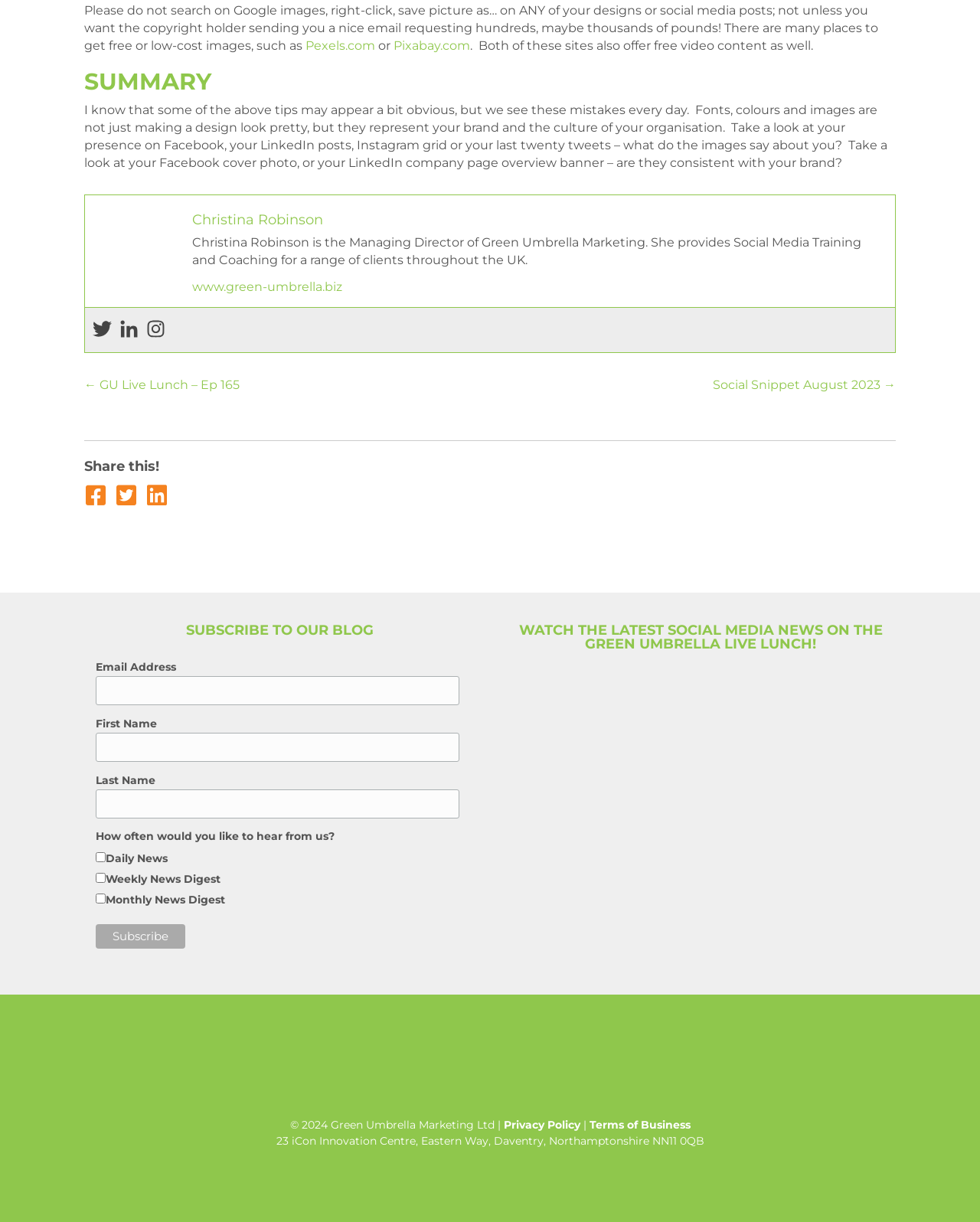Determine the bounding box coordinates of the clickable area required to perform the following instruction: "Visit the website of Green Umbrella Marketing". The coordinates should be represented as four float numbers between 0 and 1: [left, top, right, bottom].

[0.196, 0.229, 0.349, 0.241]